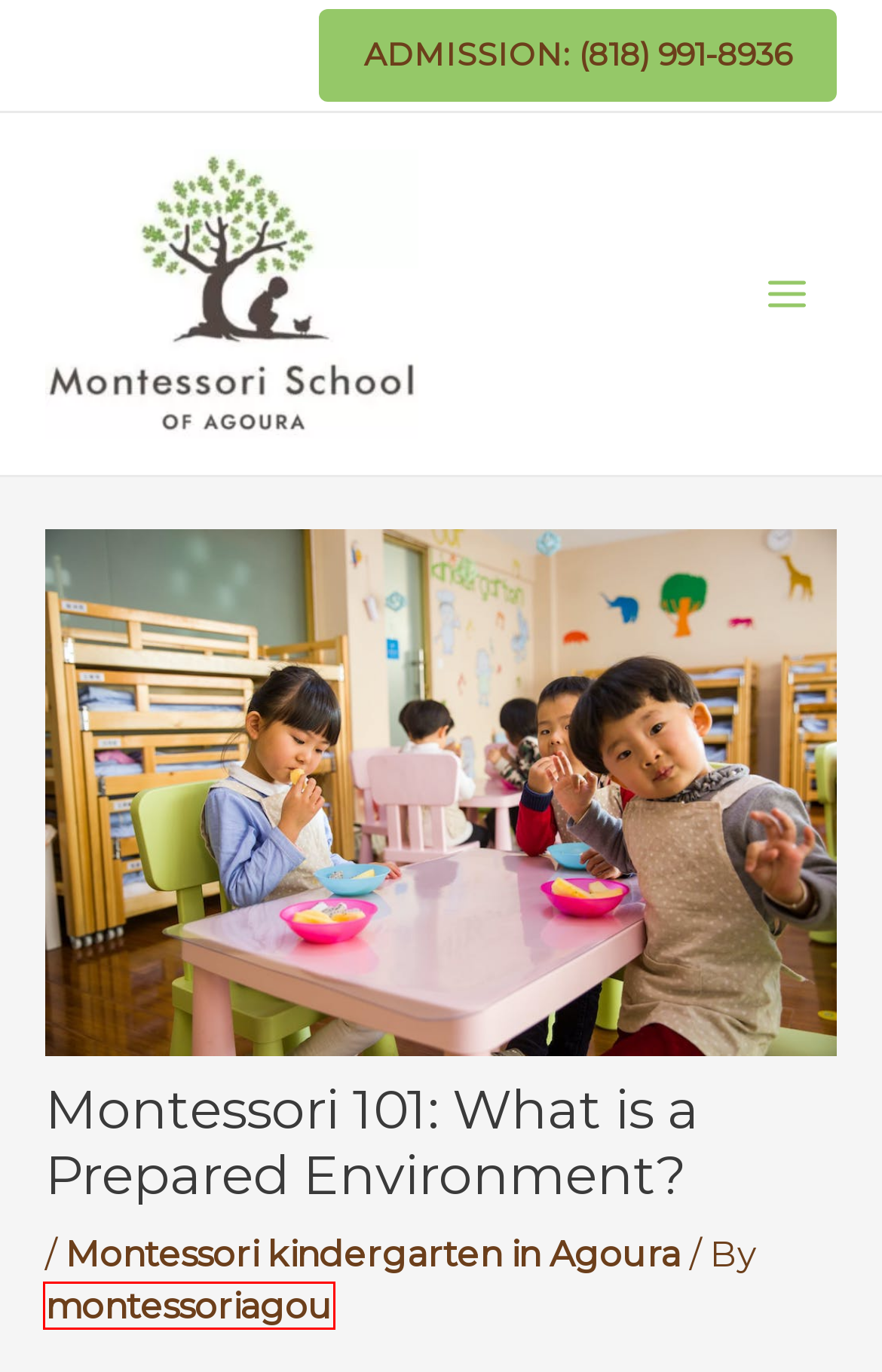Observe the provided screenshot of a webpage with a red bounding box around a specific UI element. Choose the webpage description that best fits the new webpage after you click on the highlighted element. These are your options:
A. Testimonials - Montessori School of Agoura
B. Determining if Your Child is Ready for Montessori Kindergarten - Montessori School of Agoura
C. Montessori Preschool - Montessori School of Agoura
D. Montessori kindergarten in Agoura Archives - Montessori School of Agoura
E. Our Programs - Montessori School of Agoura
F. Montessori School of Agoura, CA
G. Inside the Montessori Classroom
H. How to Prepare a Shy Child for Preschool - Montessori School of Agoura

F